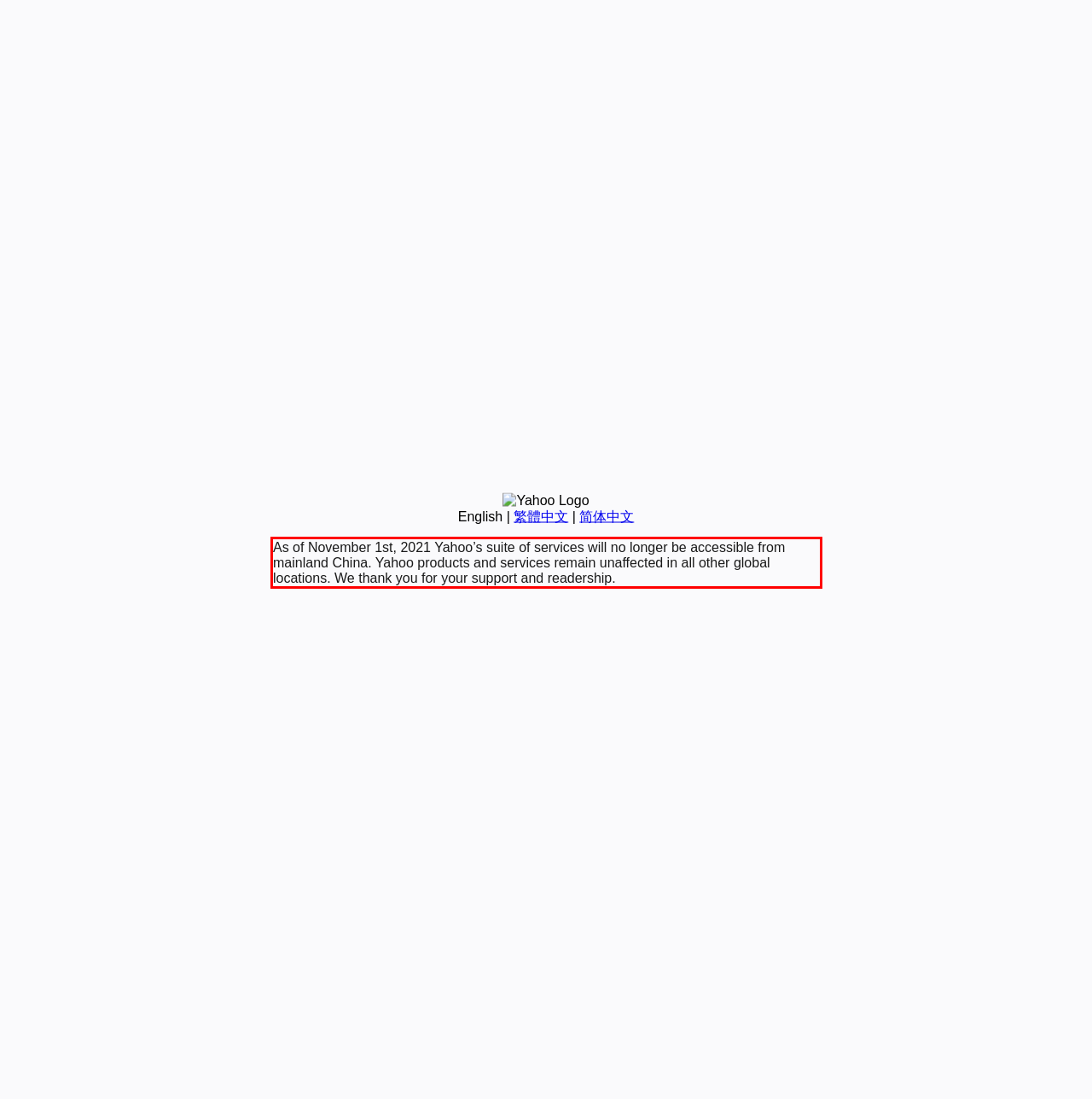Given a screenshot of a webpage containing a red rectangle bounding box, extract and provide the text content found within the red bounding box.

As of November 1st, 2021 Yahoo’s suite of services will no longer be accessible from mainland China. Yahoo products and services remain unaffected in all other global locations. We thank you for your support and readership.